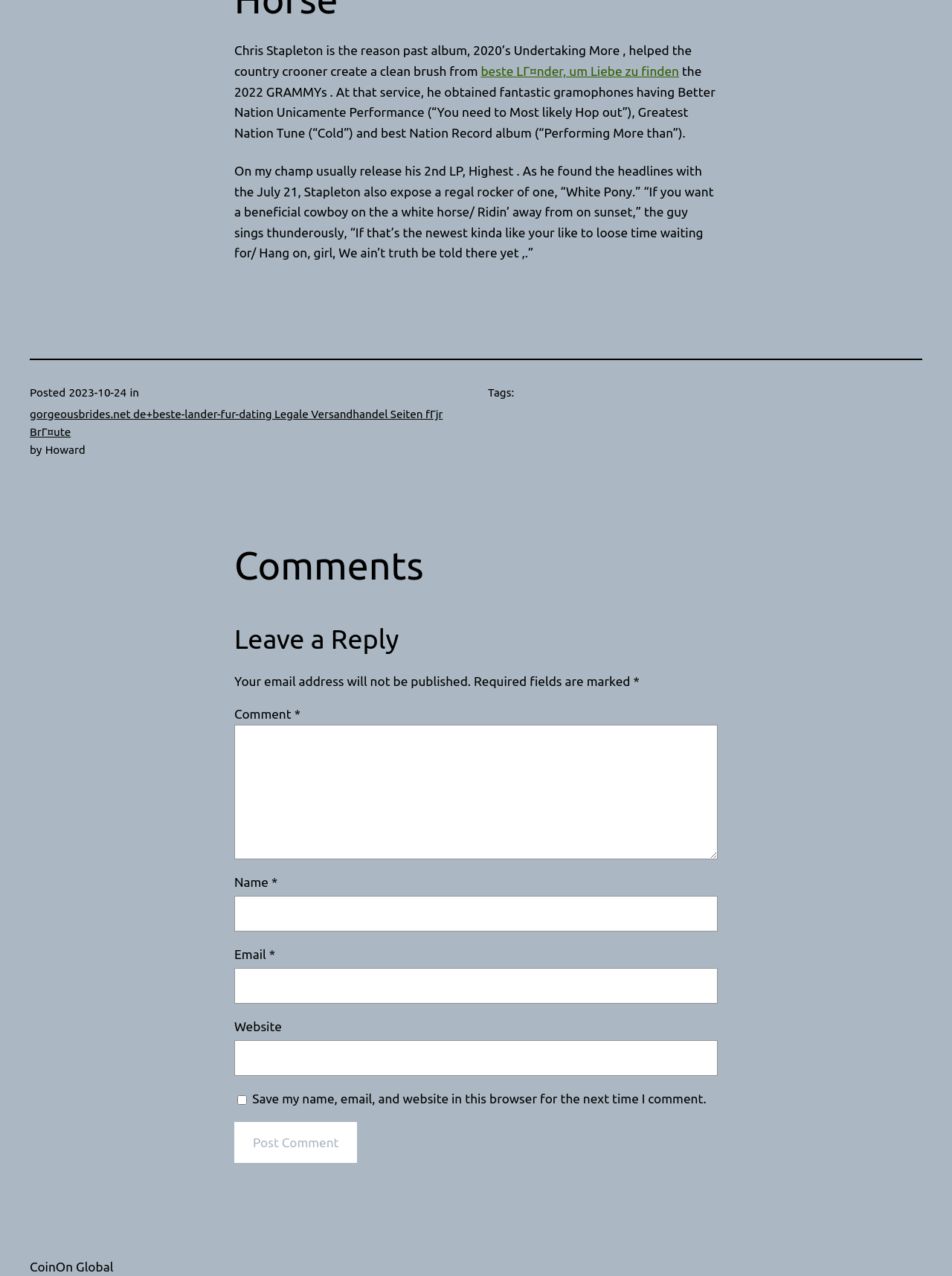Can you specify the bounding box coordinates of the area that needs to be clicked to fulfill the following instruction: "Click the Post Comment button"?

[0.246, 0.879, 0.375, 0.911]